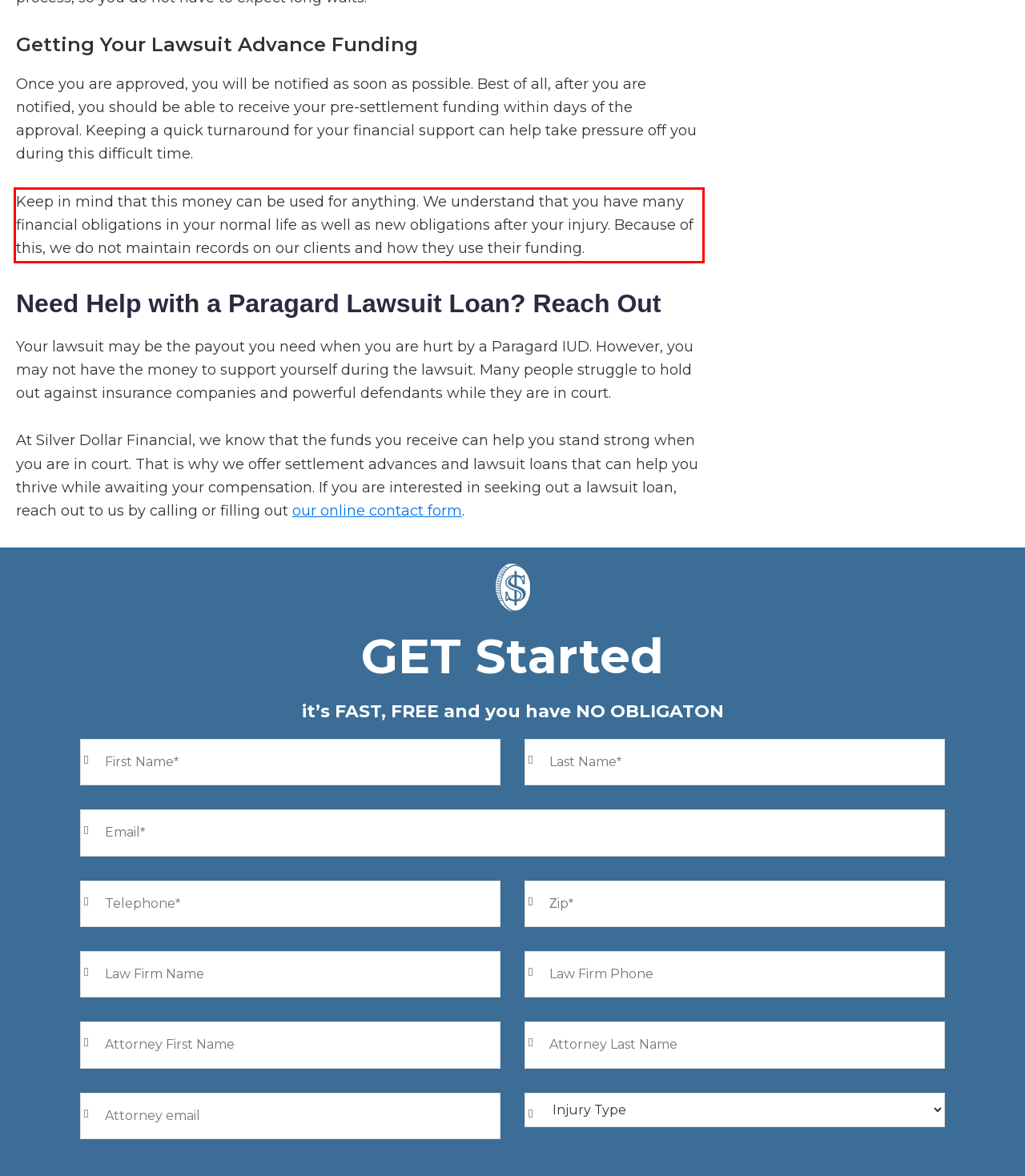You are provided with a webpage screenshot that includes a red rectangle bounding box. Extract the text content from within the bounding box using OCR.

Keep in mind that this money can be used for anything. We understand that you have many financial obligations in your normal life as well as new obligations after your injury. Because of this, we do not maintain records on our clients and how they use their funding.